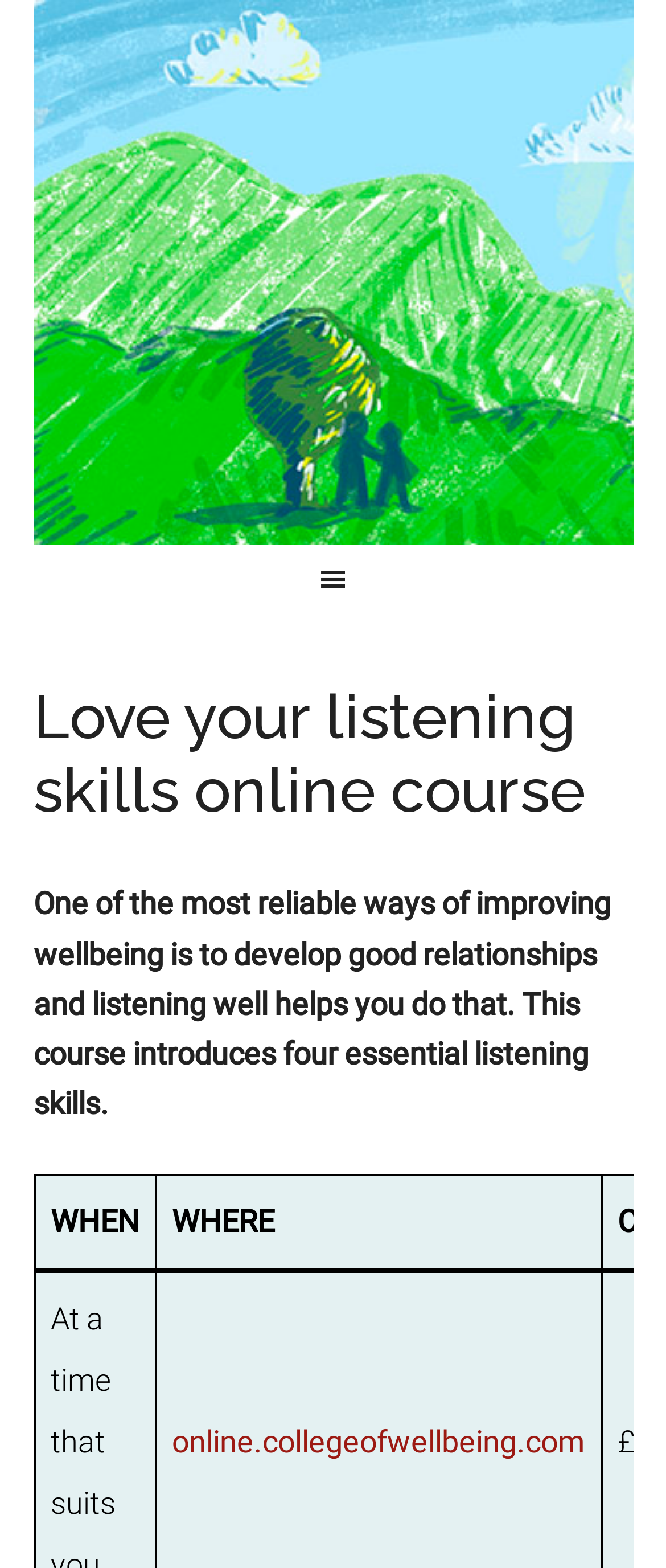Please find and generate the text of the main heading on the webpage.

Love your listening skills online course